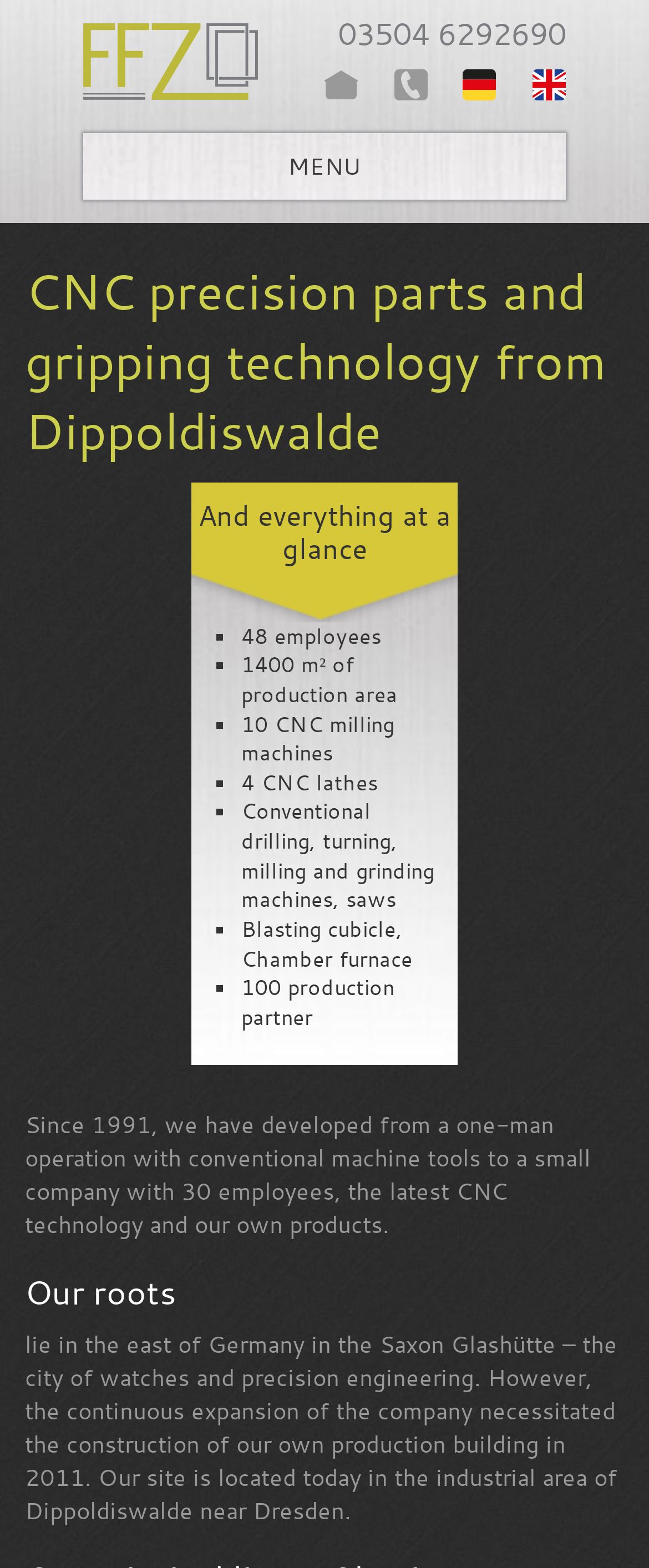Predict the bounding box of the UI element based on the description: "Feinmechanisches Fertigungszentrum Glashütte GmbH". The coordinates should be four float numbers between 0 and 1, formatted as [left, top, right, bottom].

[0.128, 0.027, 0.397, 0.047]